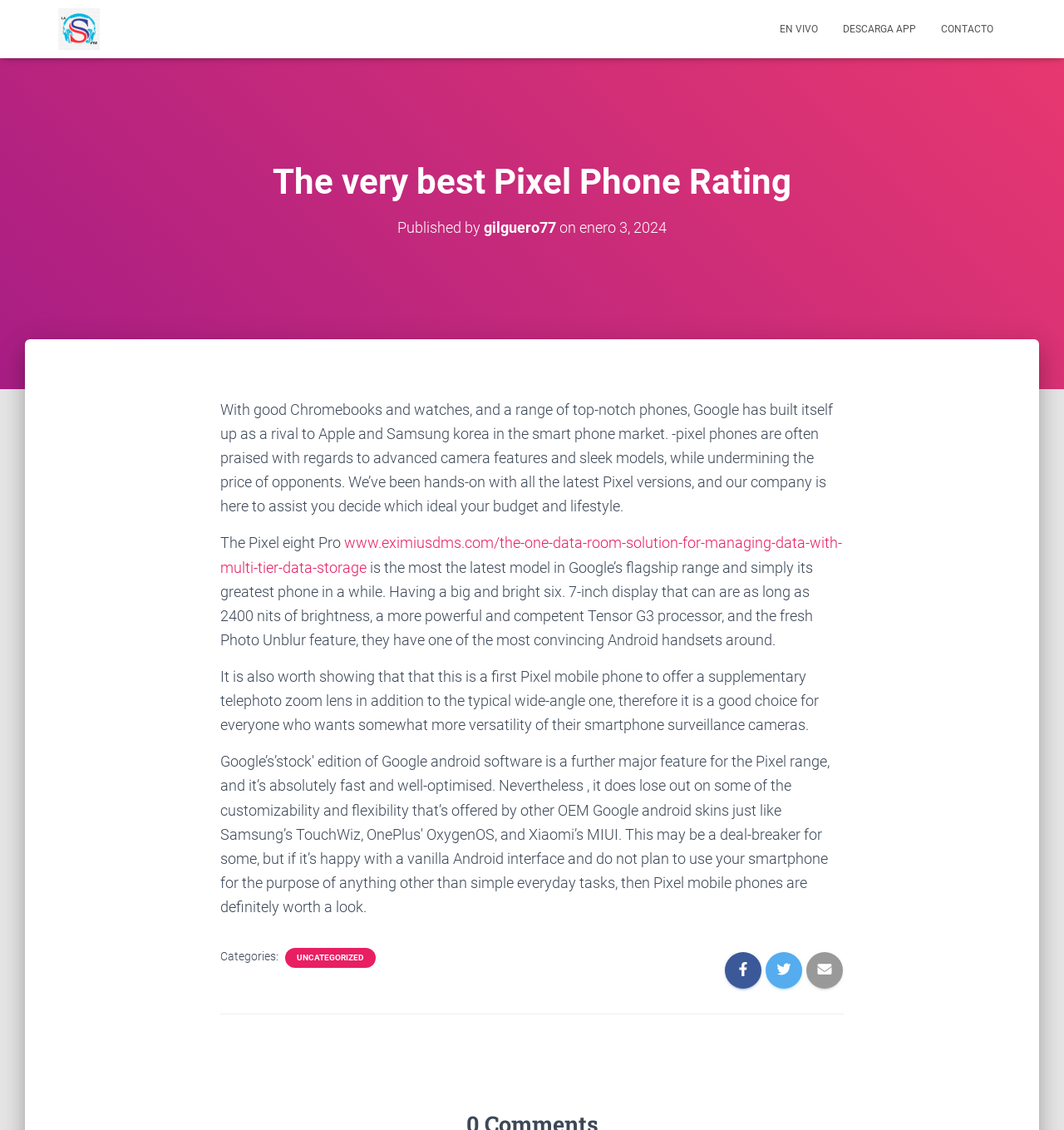Determine the bounding box coordinates for the HTML element described here: "En Vivo".

[0.721, 0.007, 0.78, 0.044]